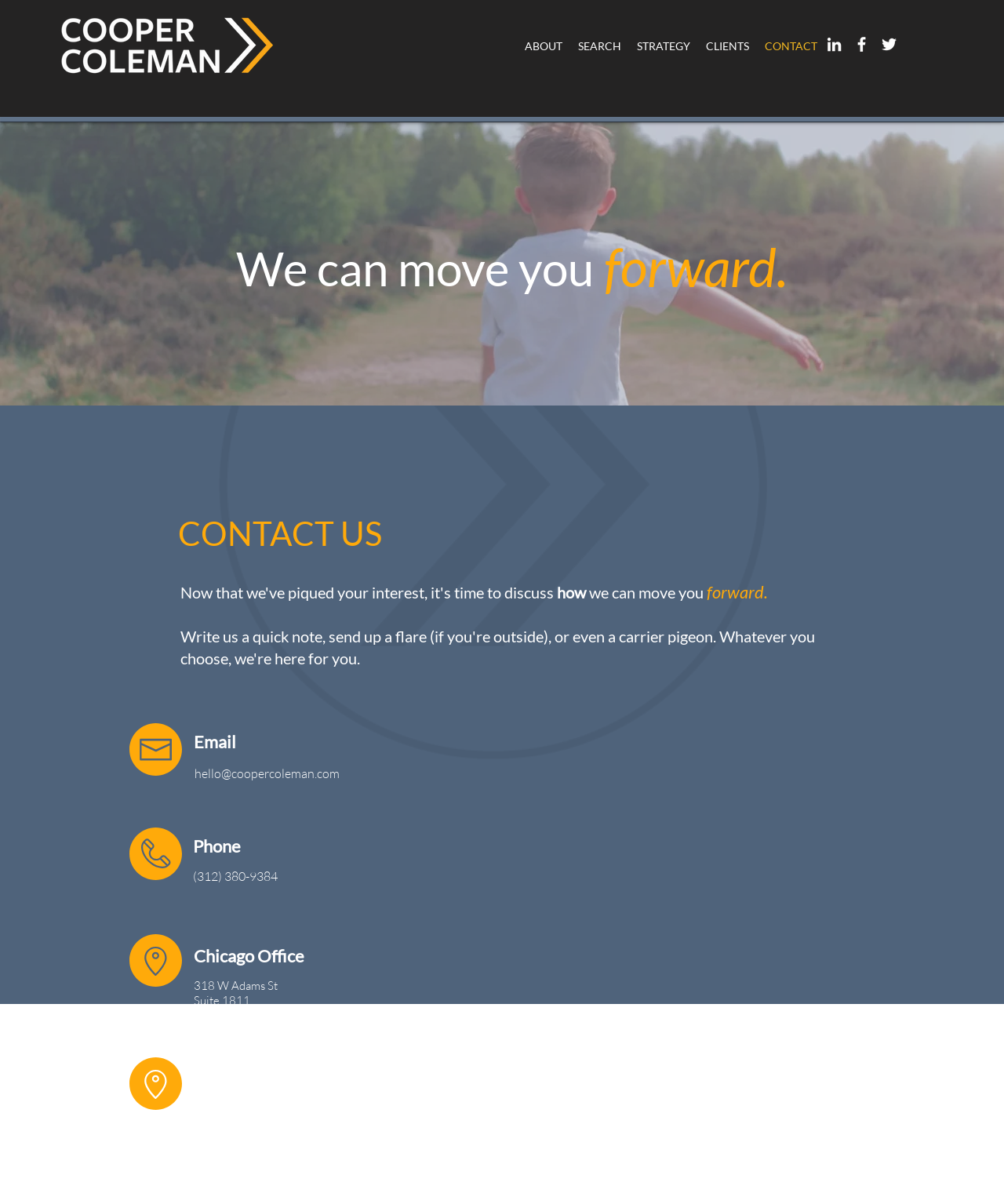Please identify the bounding box coordinates of the element that needs to be clicked to execute the following command: "Click the Submit button". Provide the bounding box using four float numbers between 0 and 1, formatted as [left, top, right, bottom].

[0.539, 0.801, 0.679, 0.827]